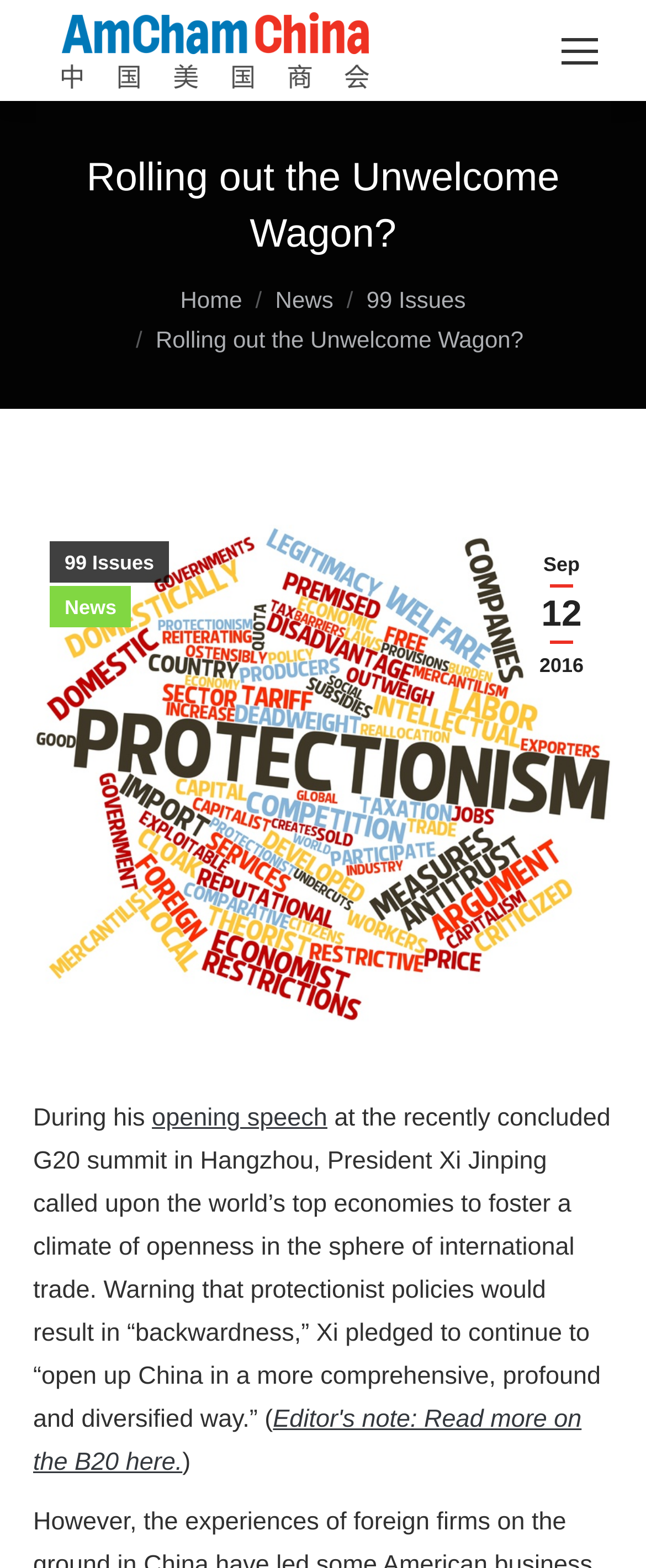Please identify the bounding box coordinates of the region to click in order to complete the task: "Click the mobile menu icon". The coordinates must be four float numbers between 0 and 1, specified as [left, top, right, bottom].

[0.846, 0.011, 0.949, 0.053]